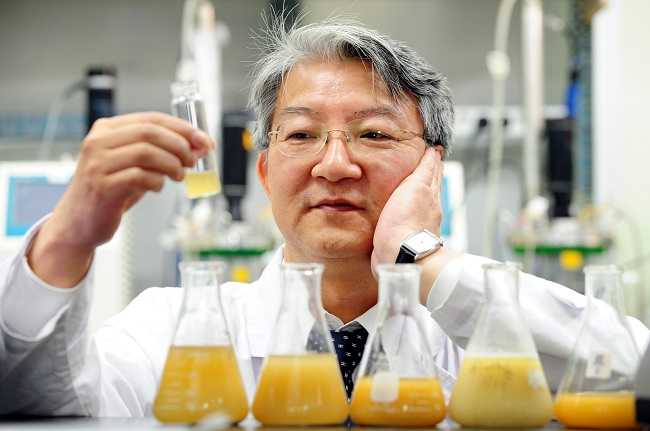What is Professor Lee's attire?
Using the image, answer in one word or phrase.

Lab coat over a button-up shirt and tie